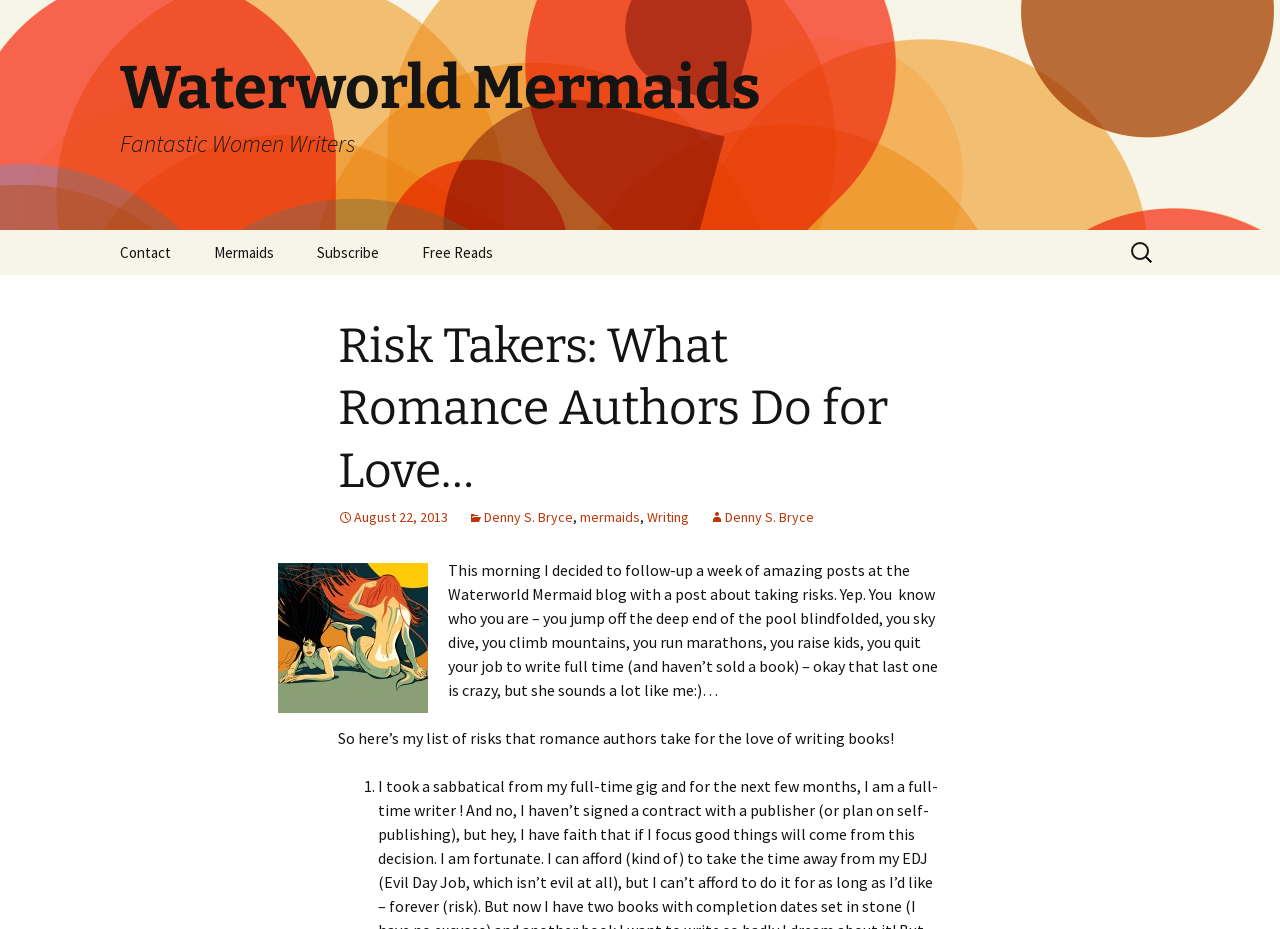Please respond in a single word or phrase: 
What is the first item on the list of risks?

1.